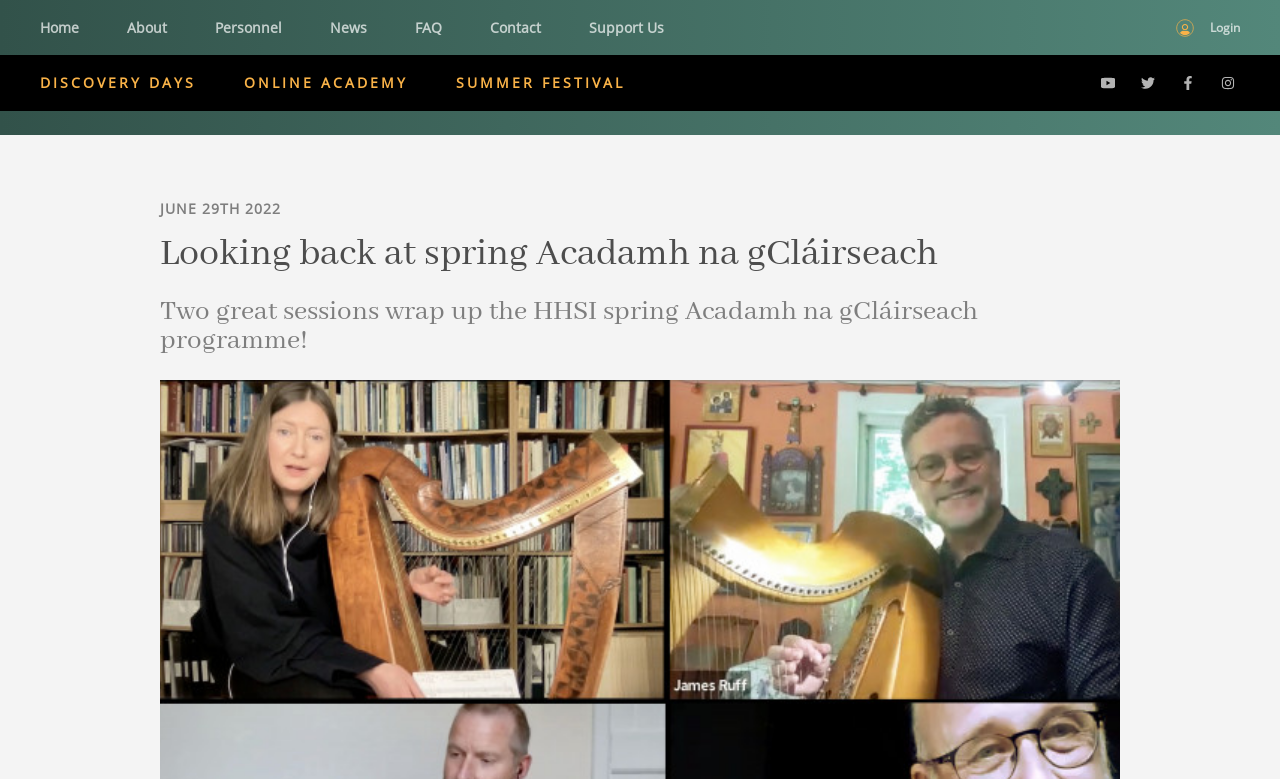Please find the bounding box coordinates of the section that needs to be clicked to achieve this instruction: "go to home page".

[0.031, 0.0, 0.062, 0.051]